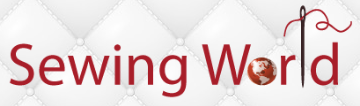What is the purpose of the logo?
Refer to the image and provide a one-word or short phrase answer.

Welcoming identifier